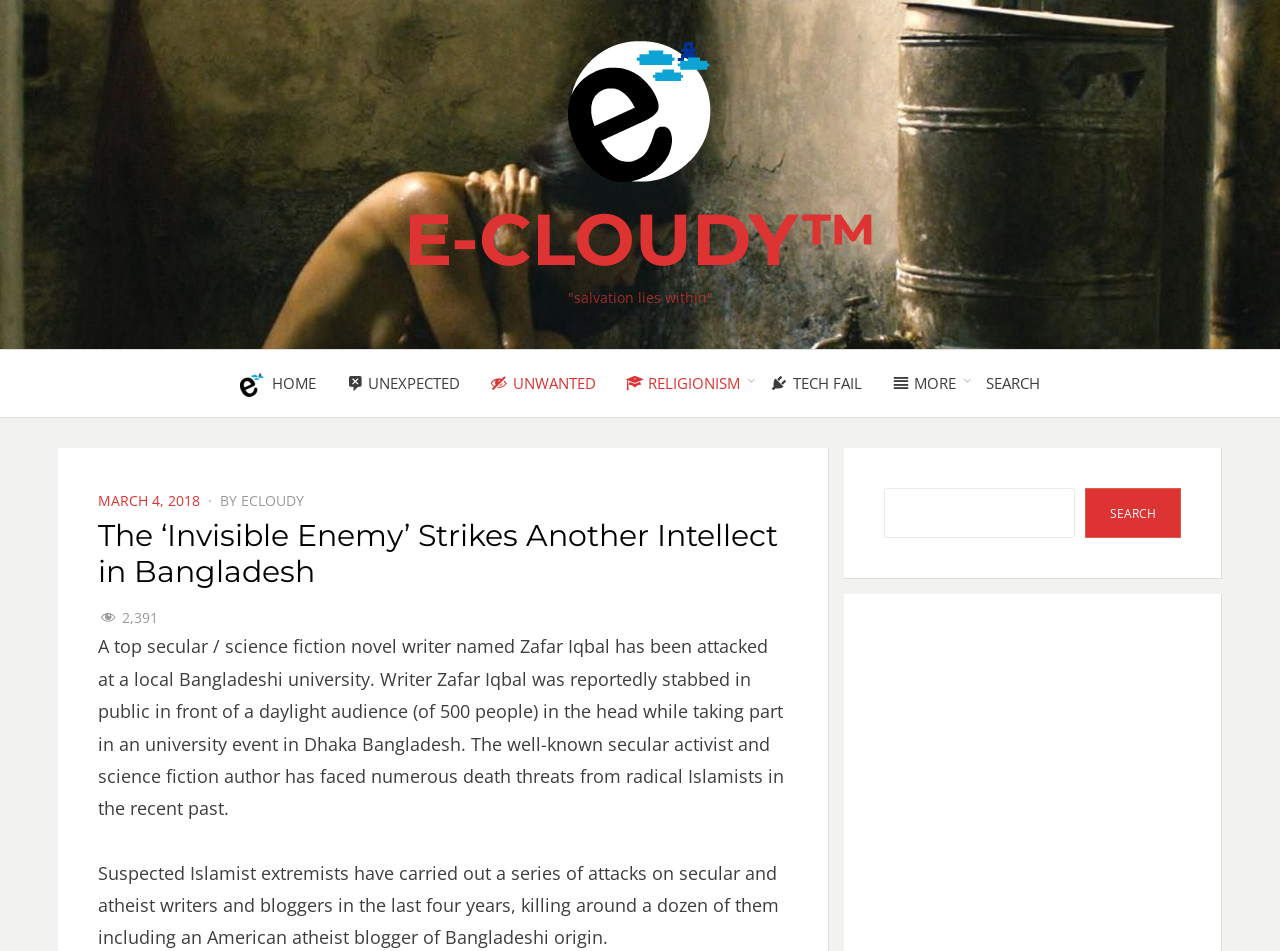Please determine the bounding box coordinates of the section I need to click to accomplish this instruction: "Click the 'HOME' link".

[0.176, 0.389, 0.258, 0.417]